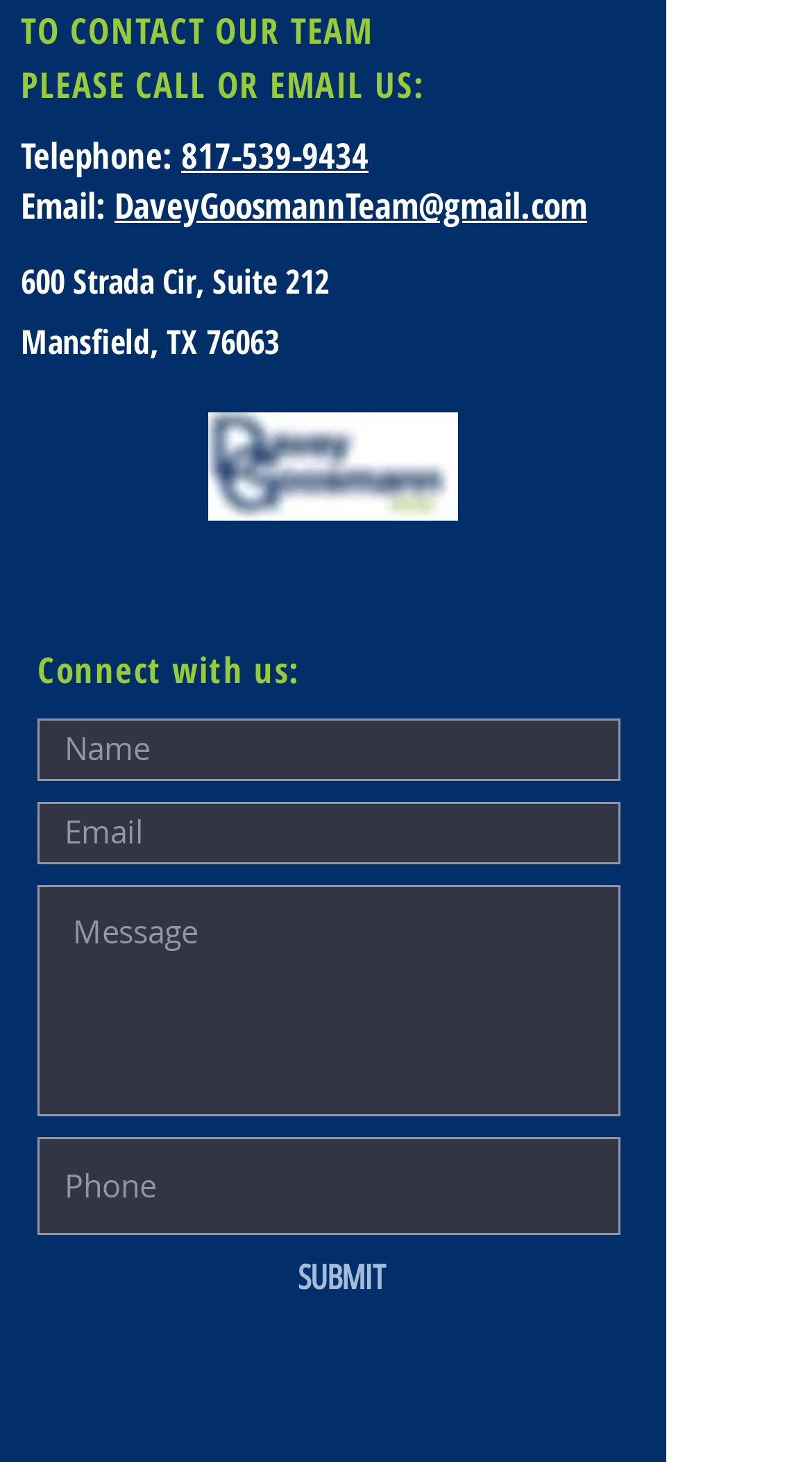What is the phone number to contact the team?
Please provide a comprehensive answer based on the information in the image.

The phone number can be found in the 'Telephone:' section, which is located below the 'TO CONTACT OUR TEAM' heading. The number is provided as a link, indicating it can be clicked to make a call.